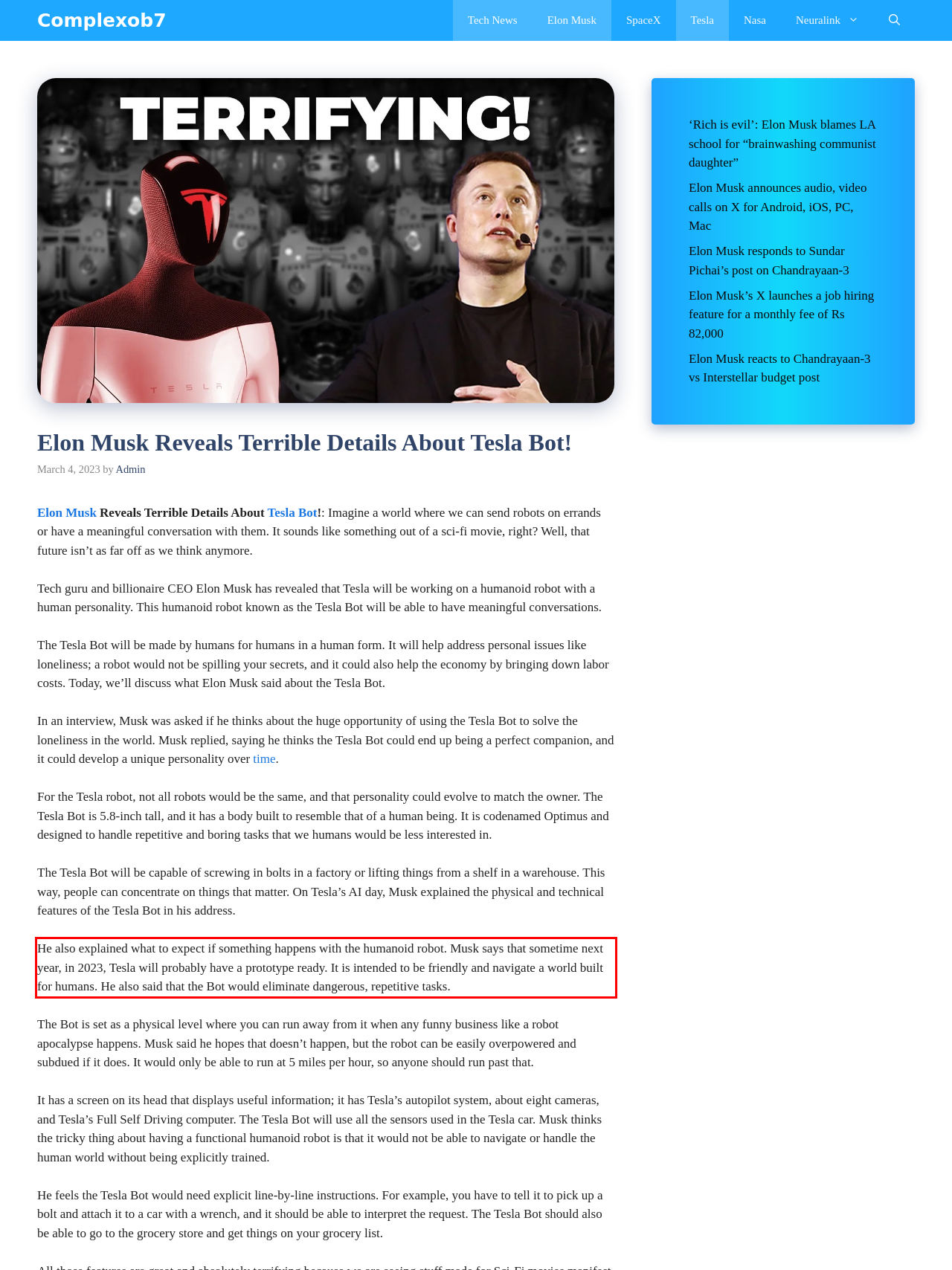Using the provided screenshot of a webpage, recognize and generate the text found within the red rectangle bounding box.

He also explained what to expect if something happens with the humanoid robot. Musk says that sometime next year, in 2023, Tesla will probably have a prototype ready. It is intended to be friendly and navigate a world built for humans. He also said that the Bot would eliminate dangerous, repetitive tasks.